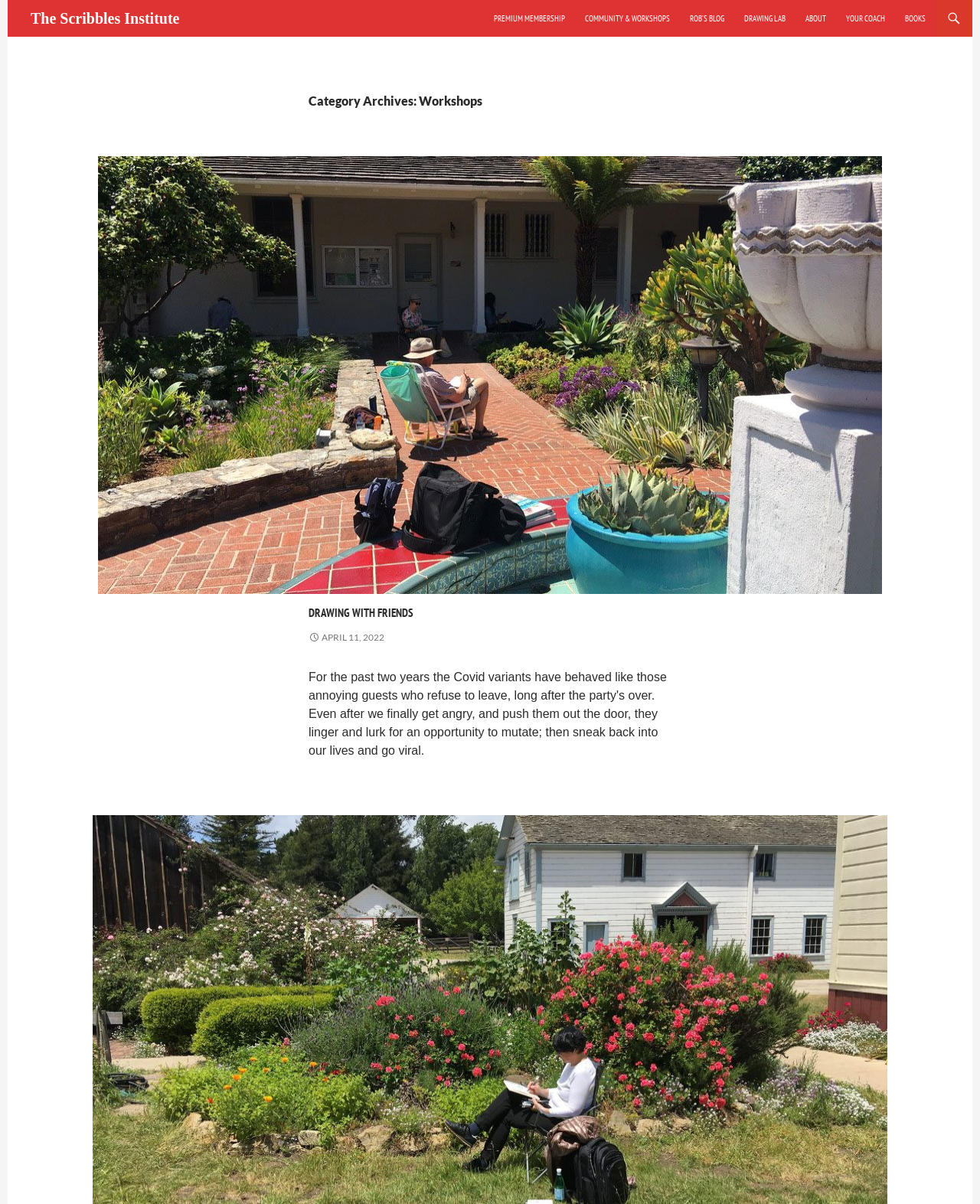What is the date of the article?
Please answer the question as detailed as possible based on the image.

The date of the article can be found next to the title 'DRAWING WITH FRIENDS', where it is written as 'APRIL 11, 2022' in a link element.